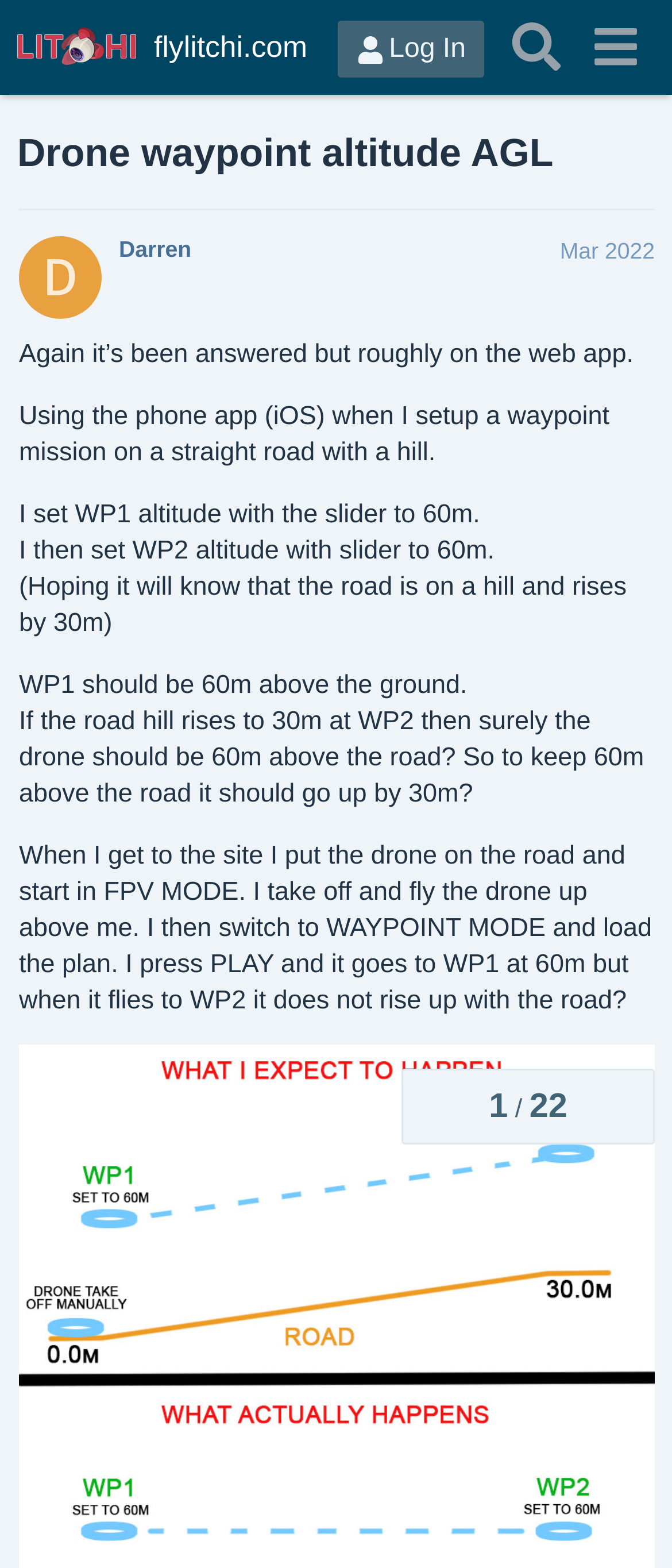From the webpage screenshot, identify the region described by Darren. Provide the bounding box coordinates as (top-left x, top-left y, bottom-right x, bottom-right y), with each value being a floating point number between 0 and 1.

[0.177, 0.151, 0.285, 0.168]